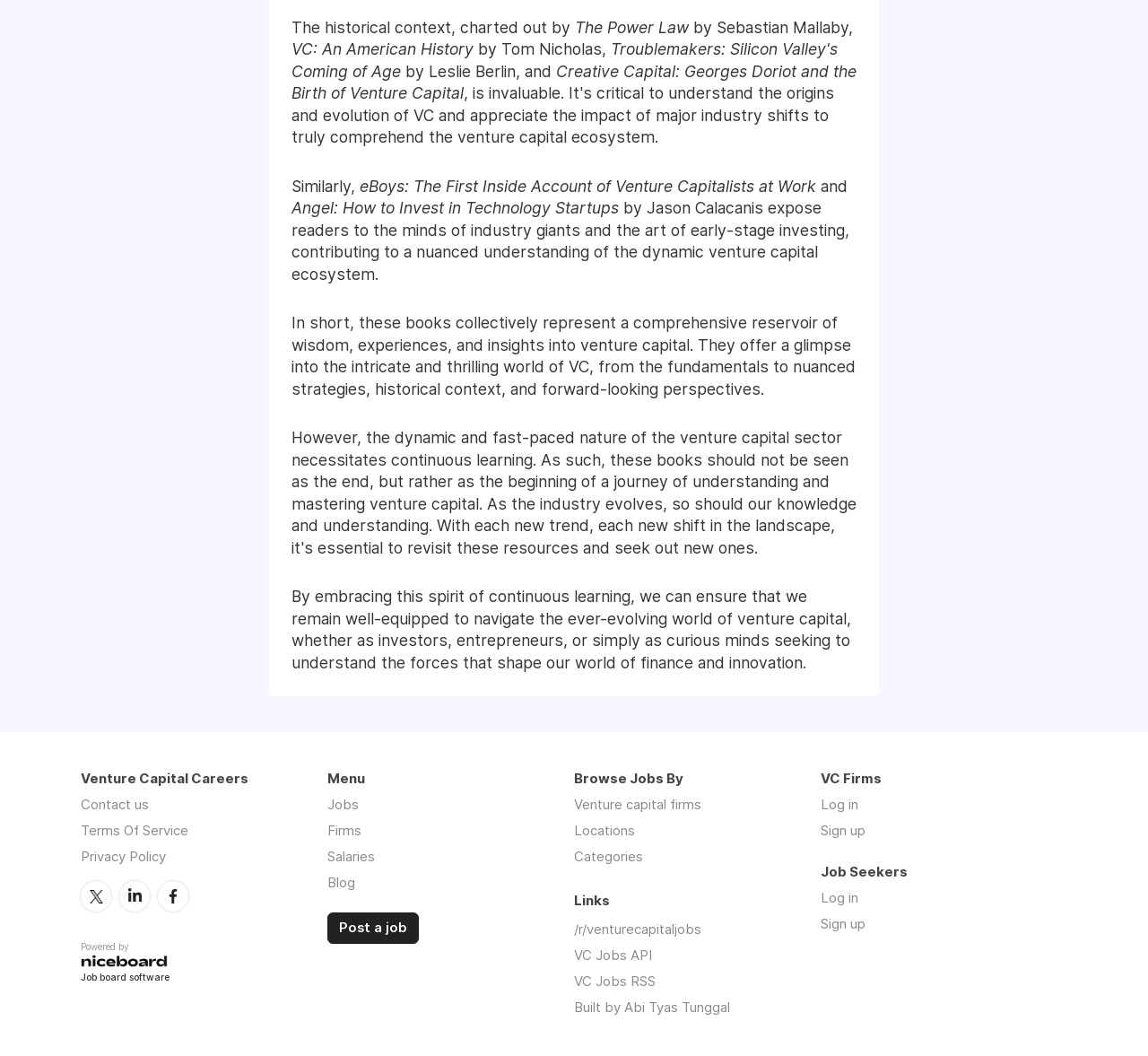Could you determine the bounding box coordinates of the clickable element to complete the instruction: "Browse jobs by locations"? Provide the coordinates as four float numbers between 0 and 1, i.e., [left, top, right, bottom].

[0.5, 0.778, 0.553, 0.794]